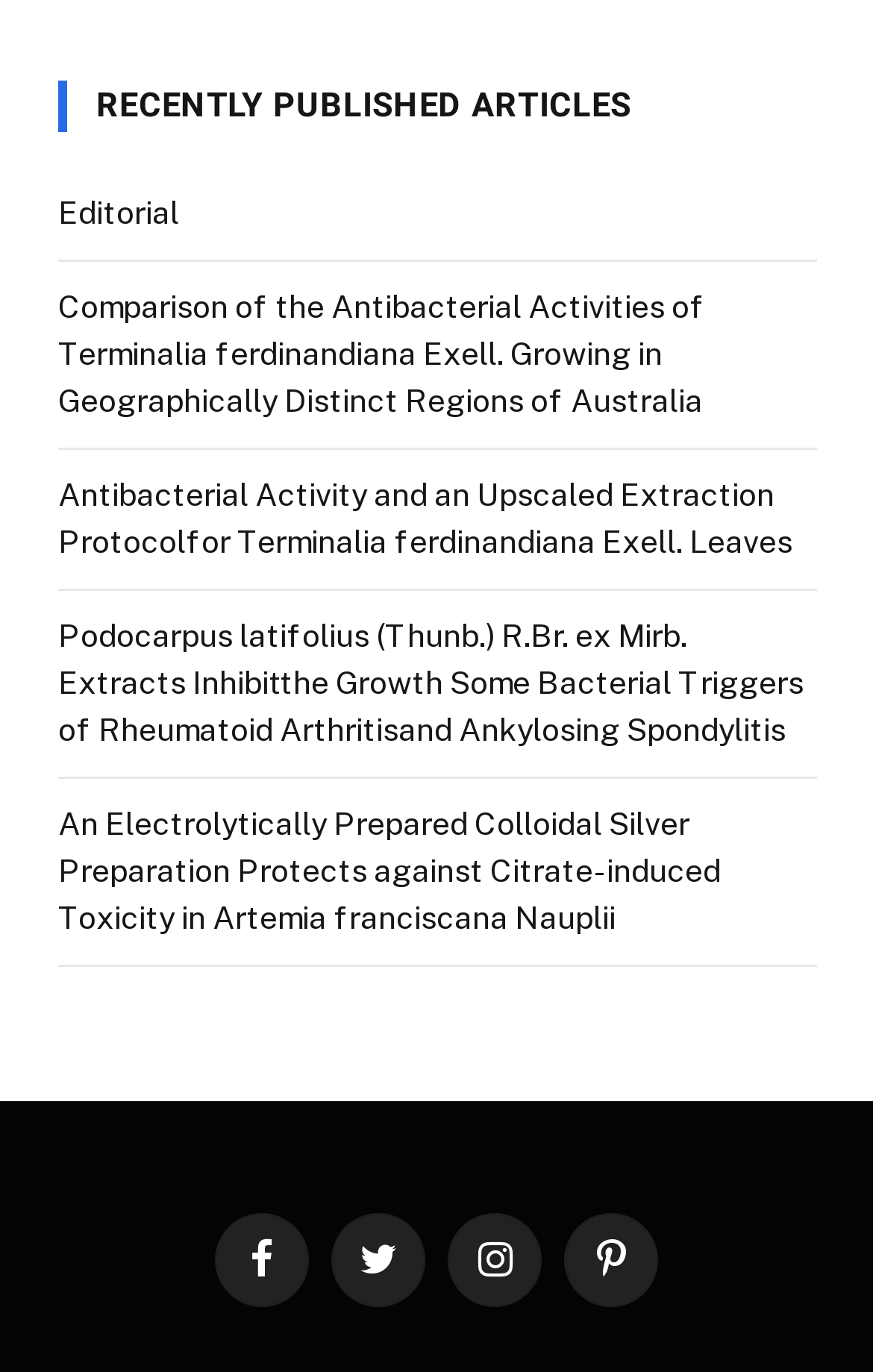Locate the bounding box of the UI element described by: "Twitter" in the given webpage screenshot.

[0.379, 0.884, 0.487, 0.952]